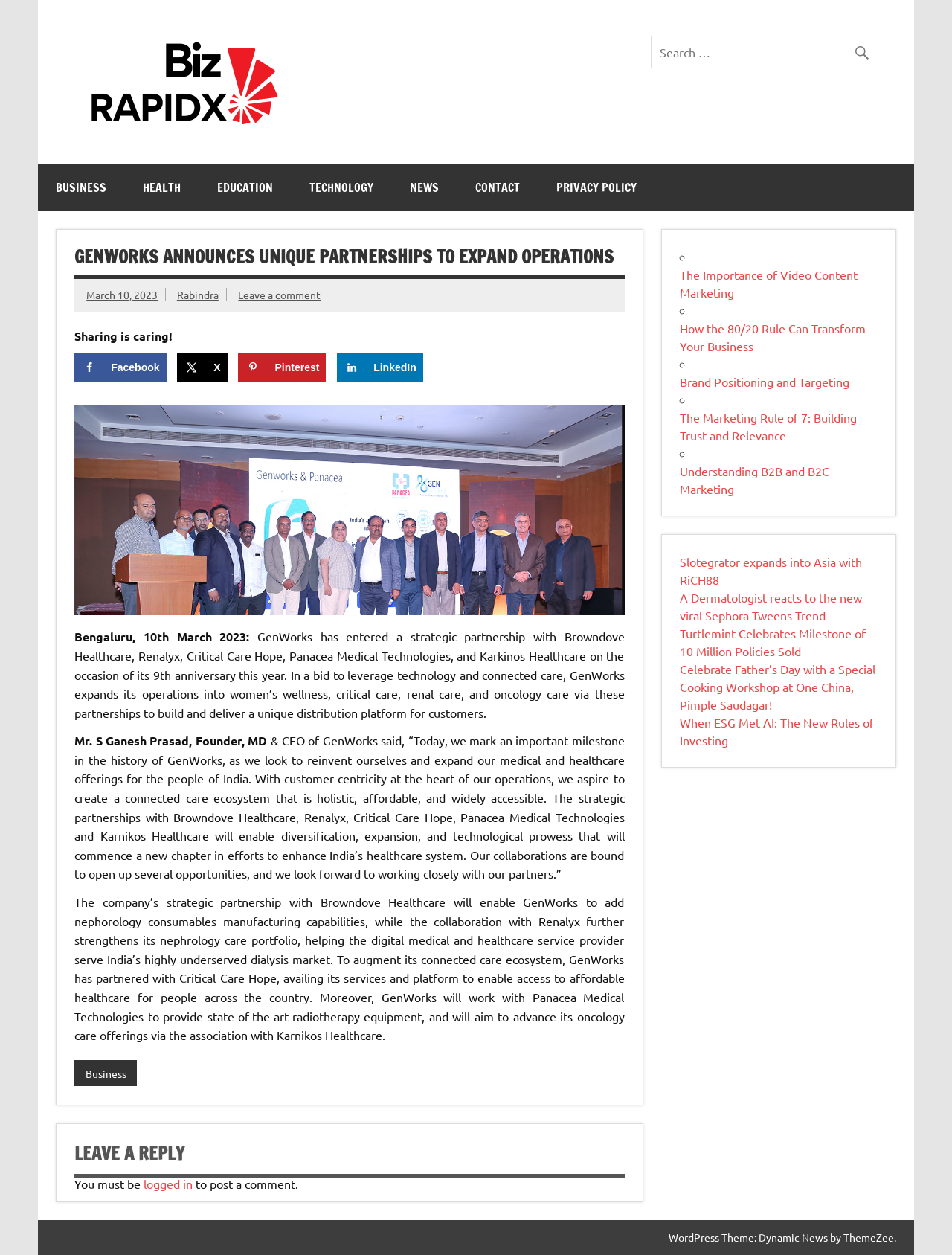Identify the main title of the webpage and generate its text content.

GENWORKS ANNOUNCES UNIQUE PARTNERSHIPS TO EXPAND OPERATIONS